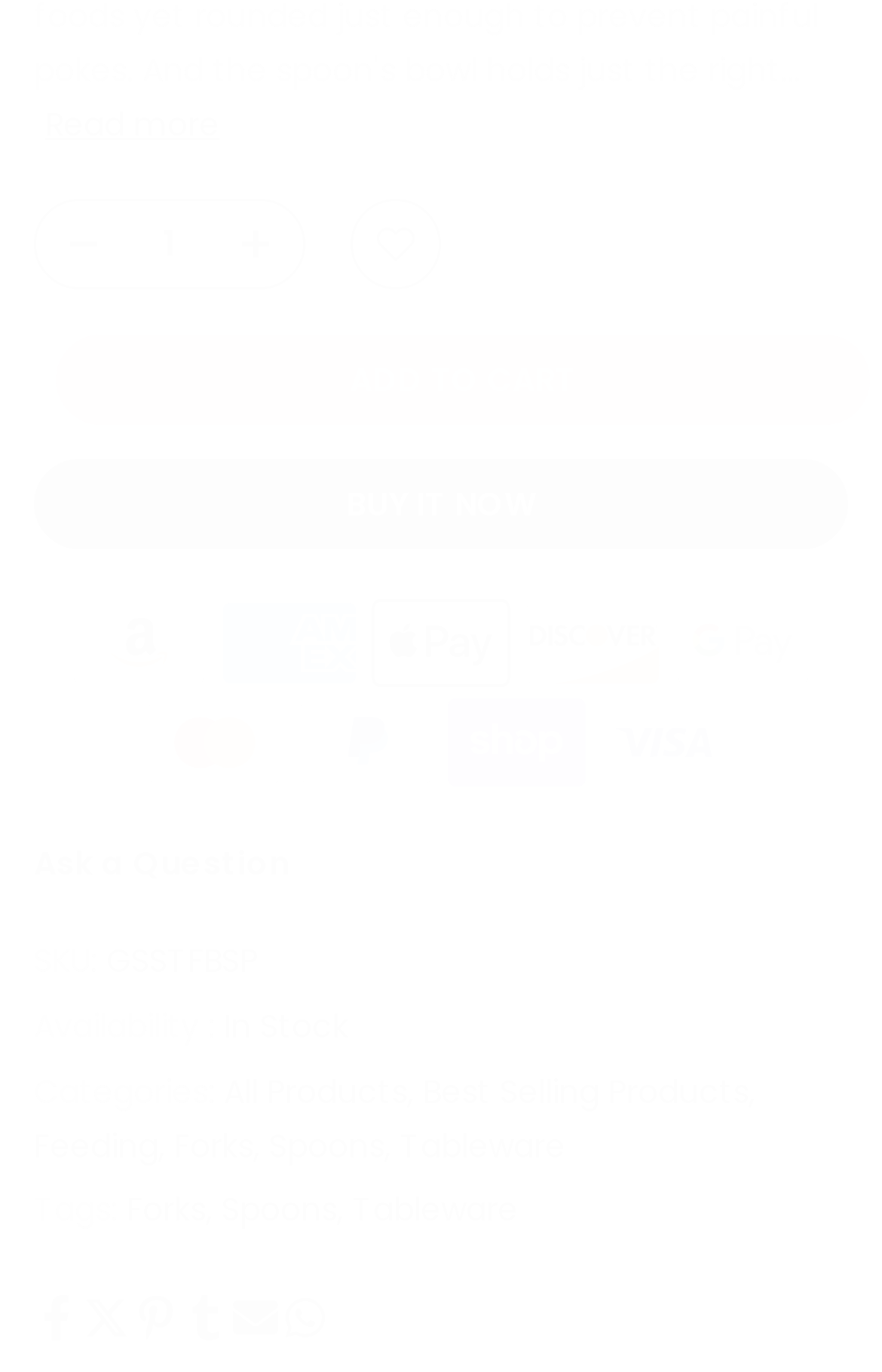How many categories is the product listed under?
Can you give a detailed and elaborate answer to the question?

I counted the number of category links displayed on the webpage, which are located at the coordinates [0.038, 0.779, 0.254, 0.812] to [0.641, 0.817, 0.856]. There are 5 links, representing 5 different categories.